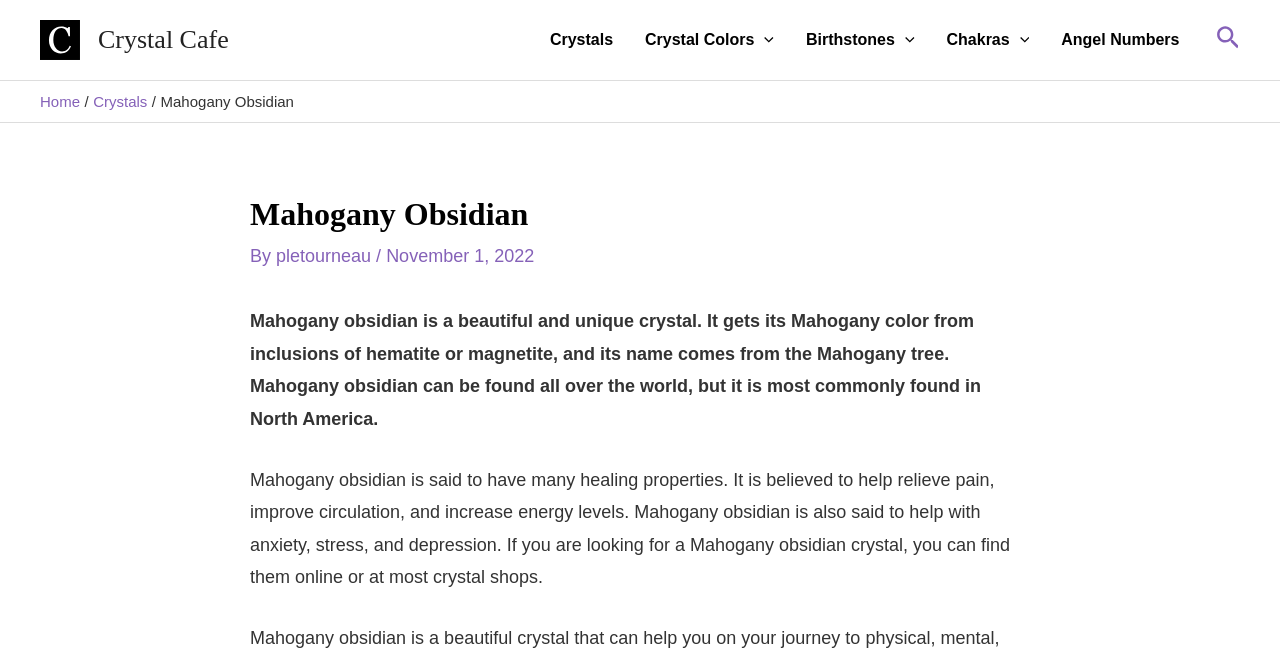Given the following UI element description: "Request a Quote", find the bounding box coordinates in the webpage screenshot.

None